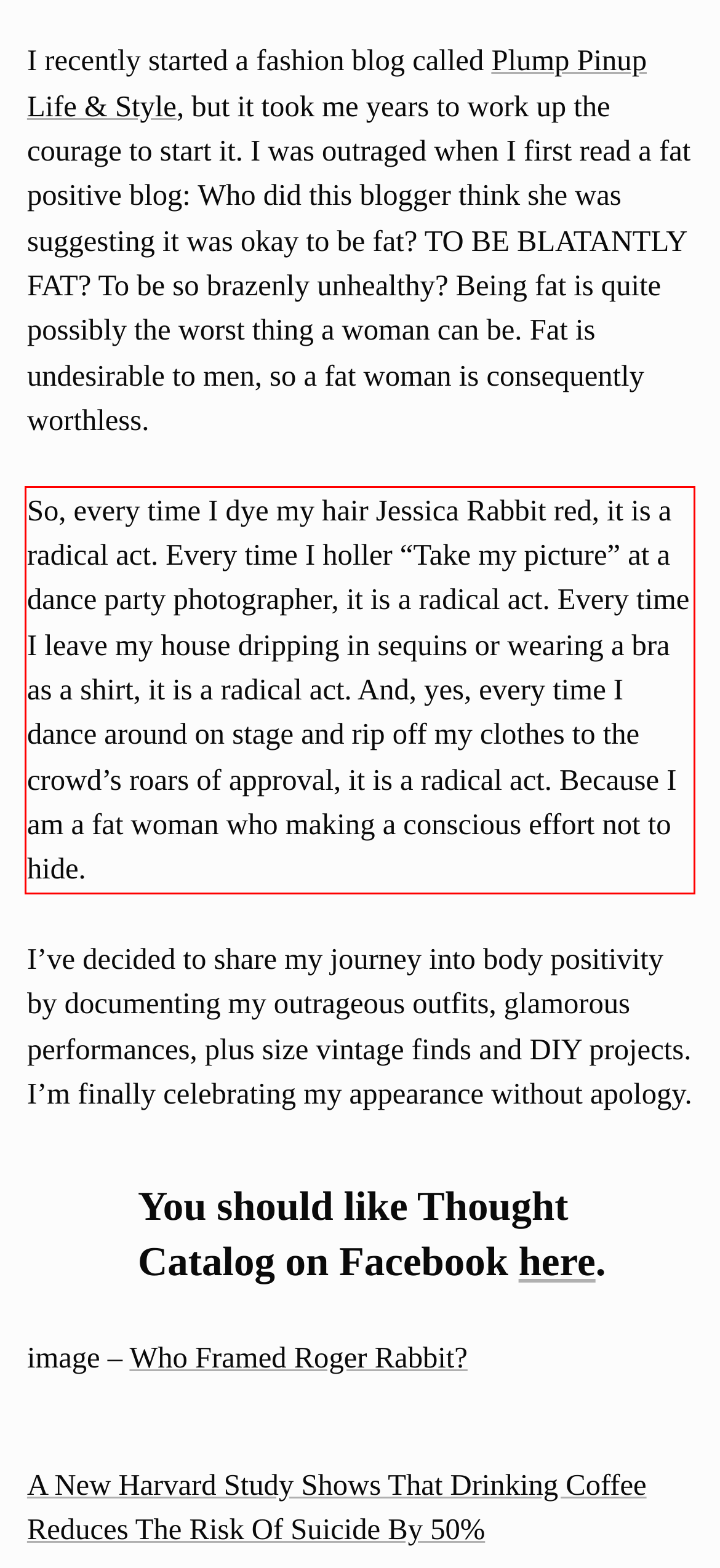Please perform OCR on the text content within the red bounding box that is highlighted in the provided webpage screenshot.

So, every time I dye my hair Jessica Rabbit red, it is a radical act. Every time I holler “Take my picture” at a dance party photographer, it is a radical act. Every time I leave my house dripping in sequins or wearing a bra as a shirt, it is a radical act. And, yes, every time I dance around on stage and rip off my clothes to the crowd’s roars of approval, it is a radical act. Because I am a fat woman who making a conscious effort not to hide.